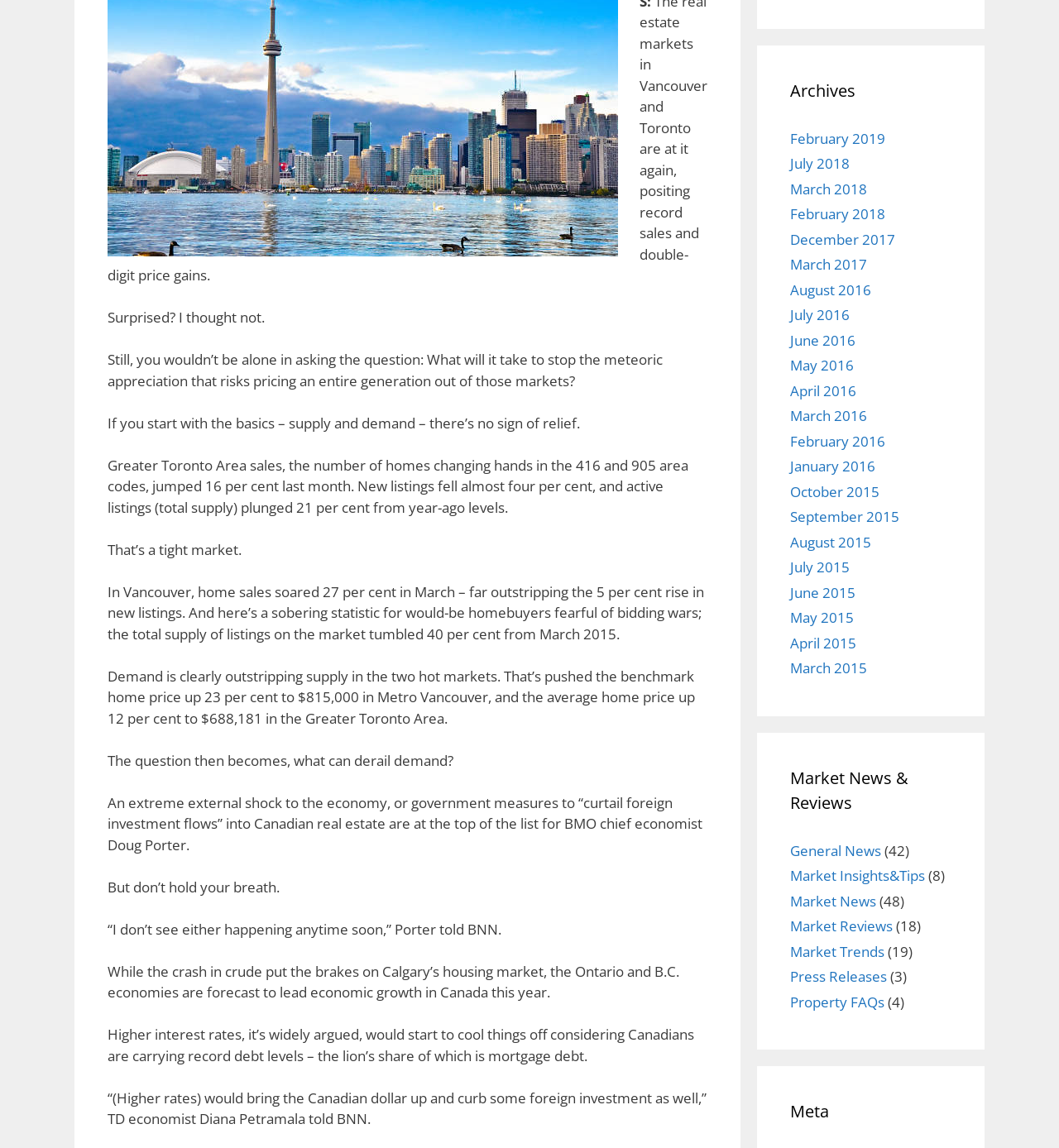Please provide a one-word or short phrase answer to the question:
Who is the chief economist mentioned in the article?

Doug Porter